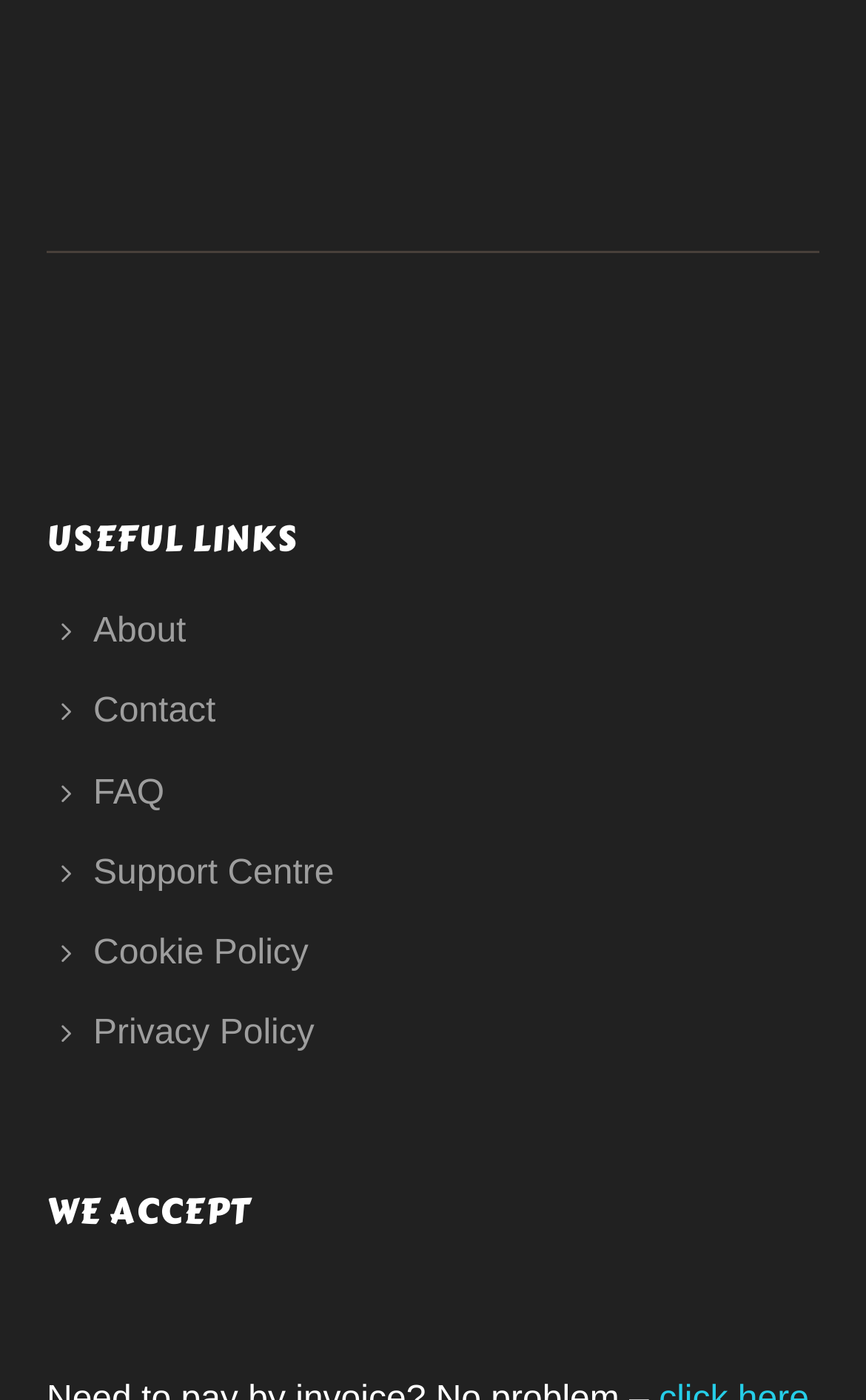Give a concise answer using only one word or phrase for this question:
Are there any links above the 'USEFUL LINKS' heading?

No